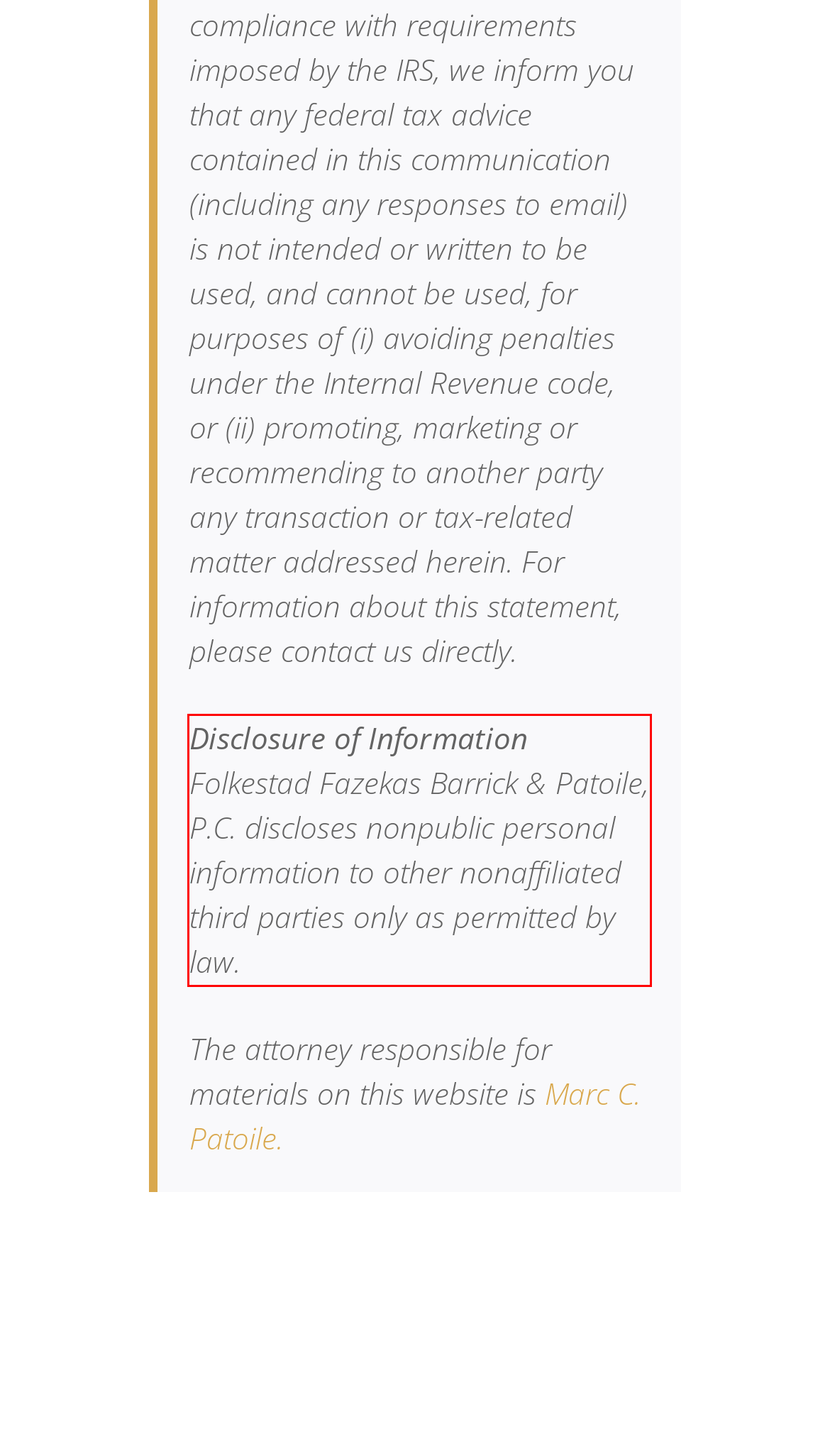Identify the text inside the red bounding box on the provided webpage screenshot by performing OCR.

Disclosure of Information Folkestad Fazekas Barrick & Patoile, P.C. discloses nonpublic personal information to other nonaffiliated third parties only as permitted by law.